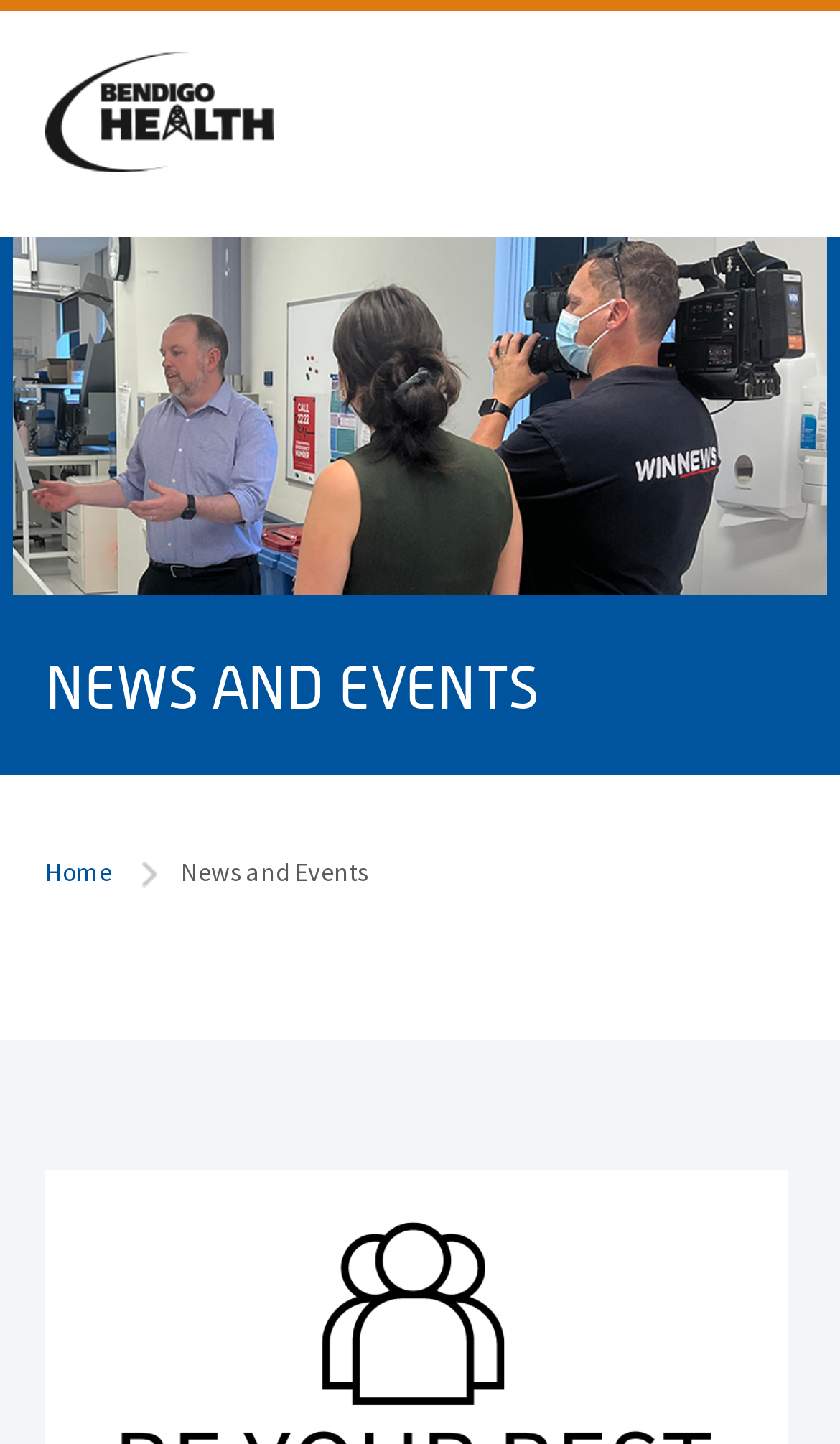Identify the bounding box of the UI element that matches this description: "Home".

[0.054, 0.591, 0.182, 0.616]